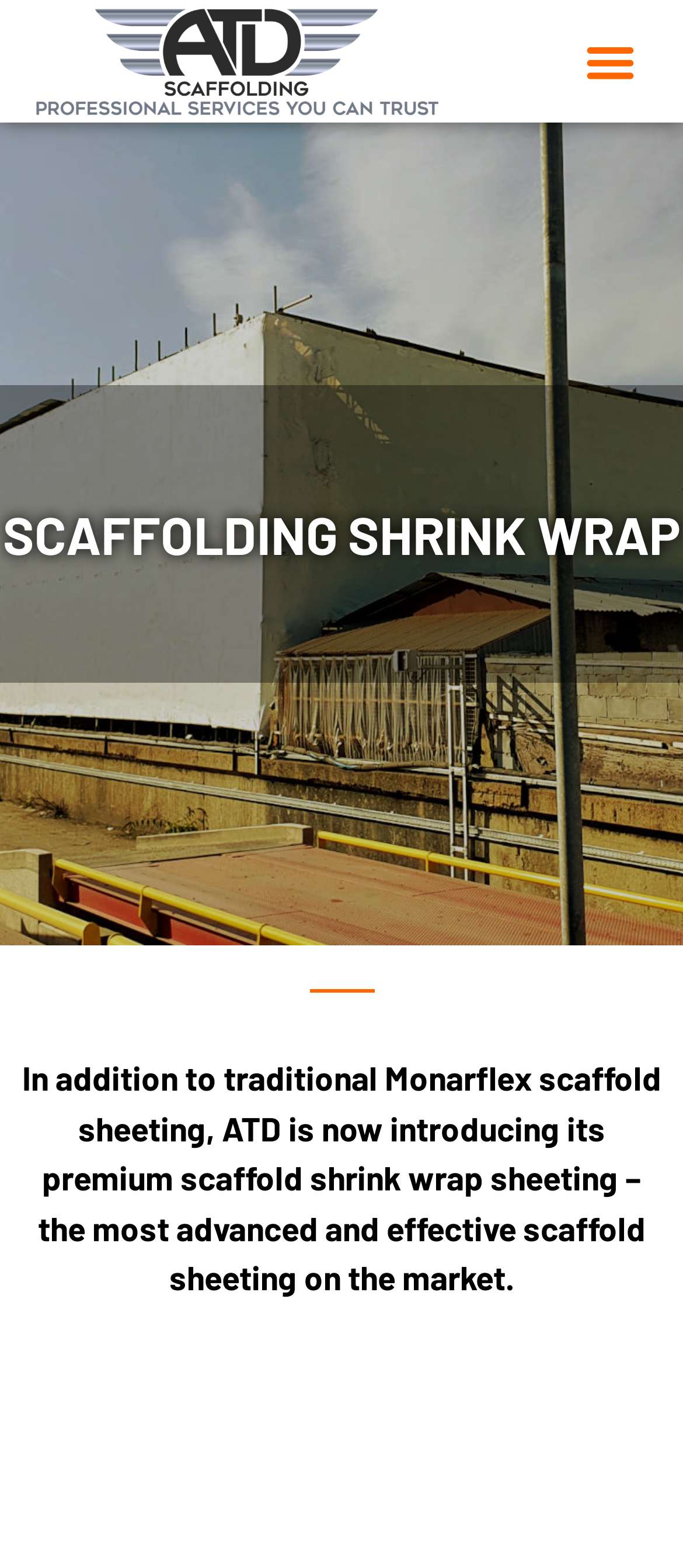Locate the bounding box for the described UI element: "Menu". Ensure the coordinates are four float numbers between 0 and 1, formatted as [left, top, right, bottom].

[0.838, 0.015, 0.95, 0.063]